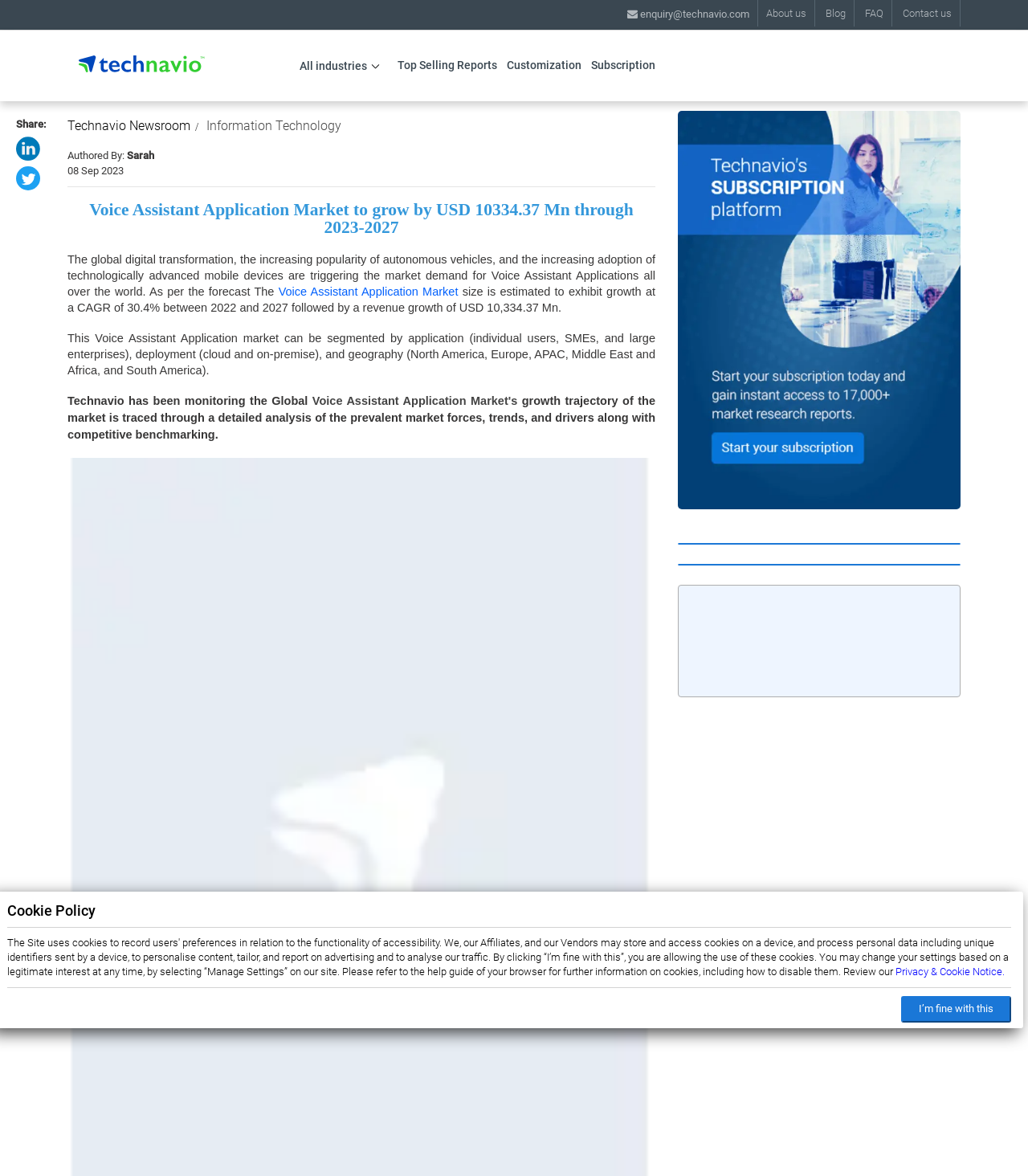Identify the bounding box coordinates of the clickable region to carry out the given instruction: "View Top Selling Reports".

[0.386, 0.05, 0.483, 0.06]